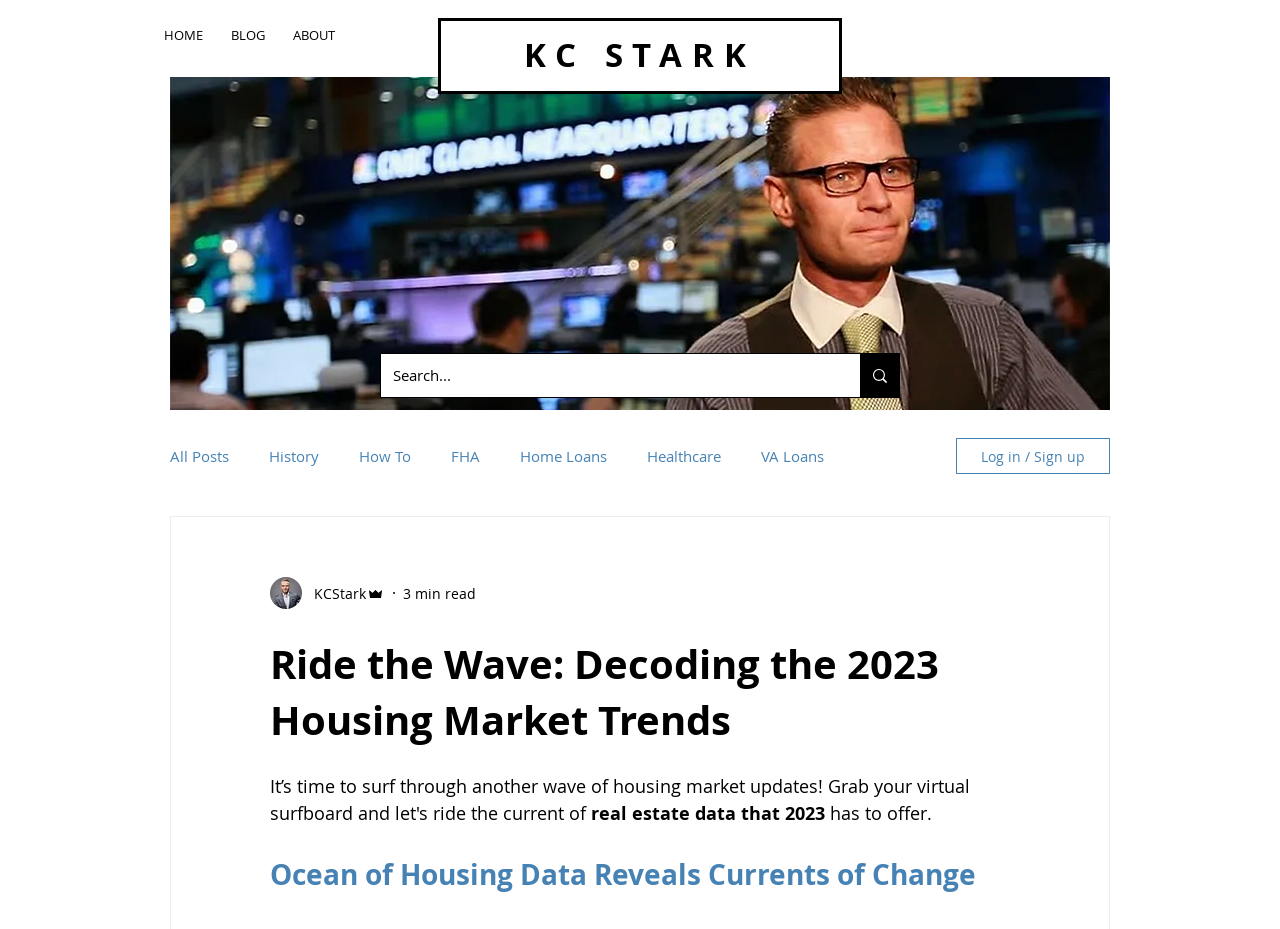What is the estimated reading time of the blog post?
Look at the image and construct a detailed response to the question.

The estimated reading time of the blog post is 3 minutes, as indicated by the generic element '3 min read'.